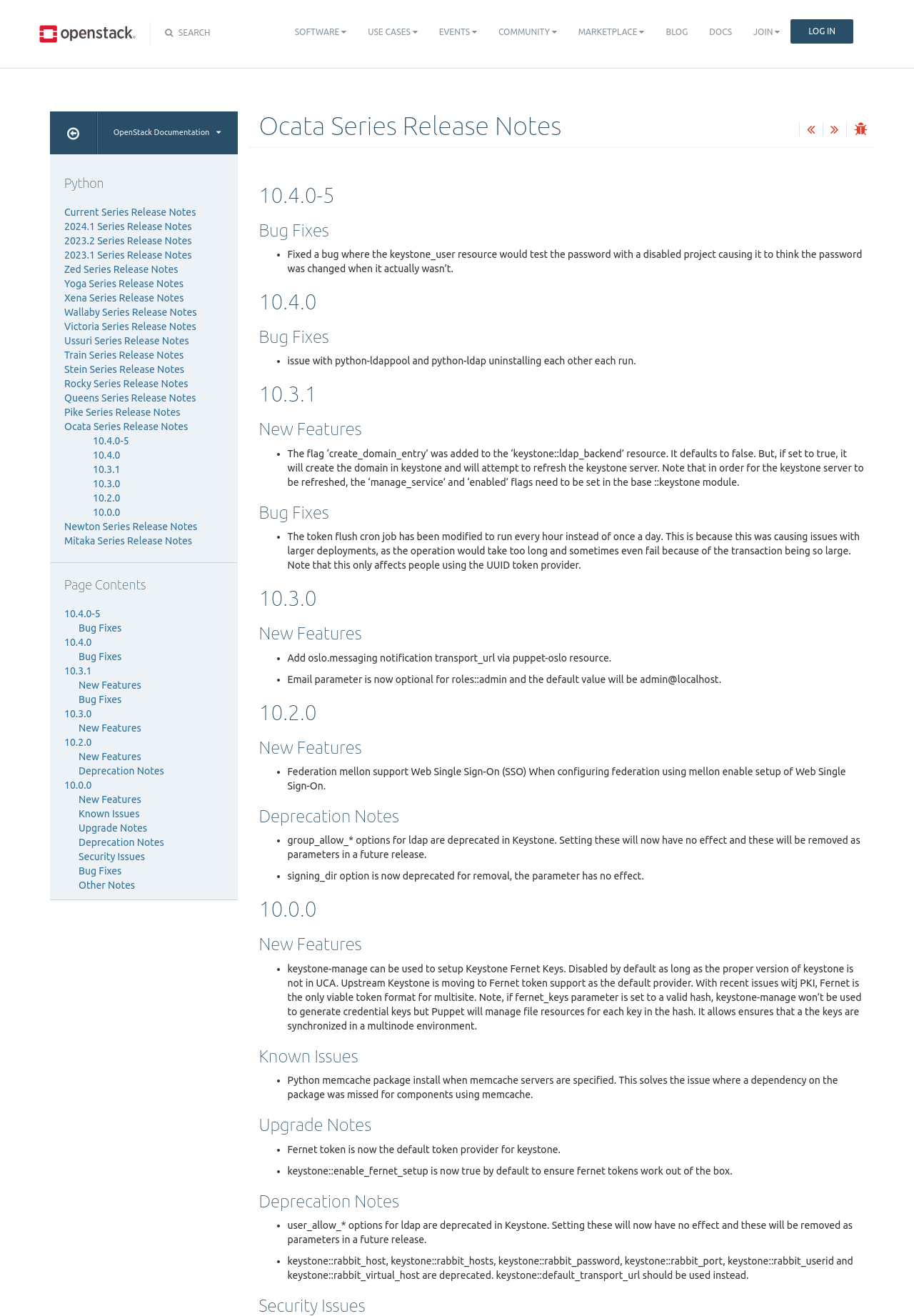Determine the bounding box coordinates of the clickable element to complete this instruction: "Click on 'Arts & Entertainment'". Provide the coordinates in the format of four float numbers between 0 and 1, [left, top, right, bottom].

None